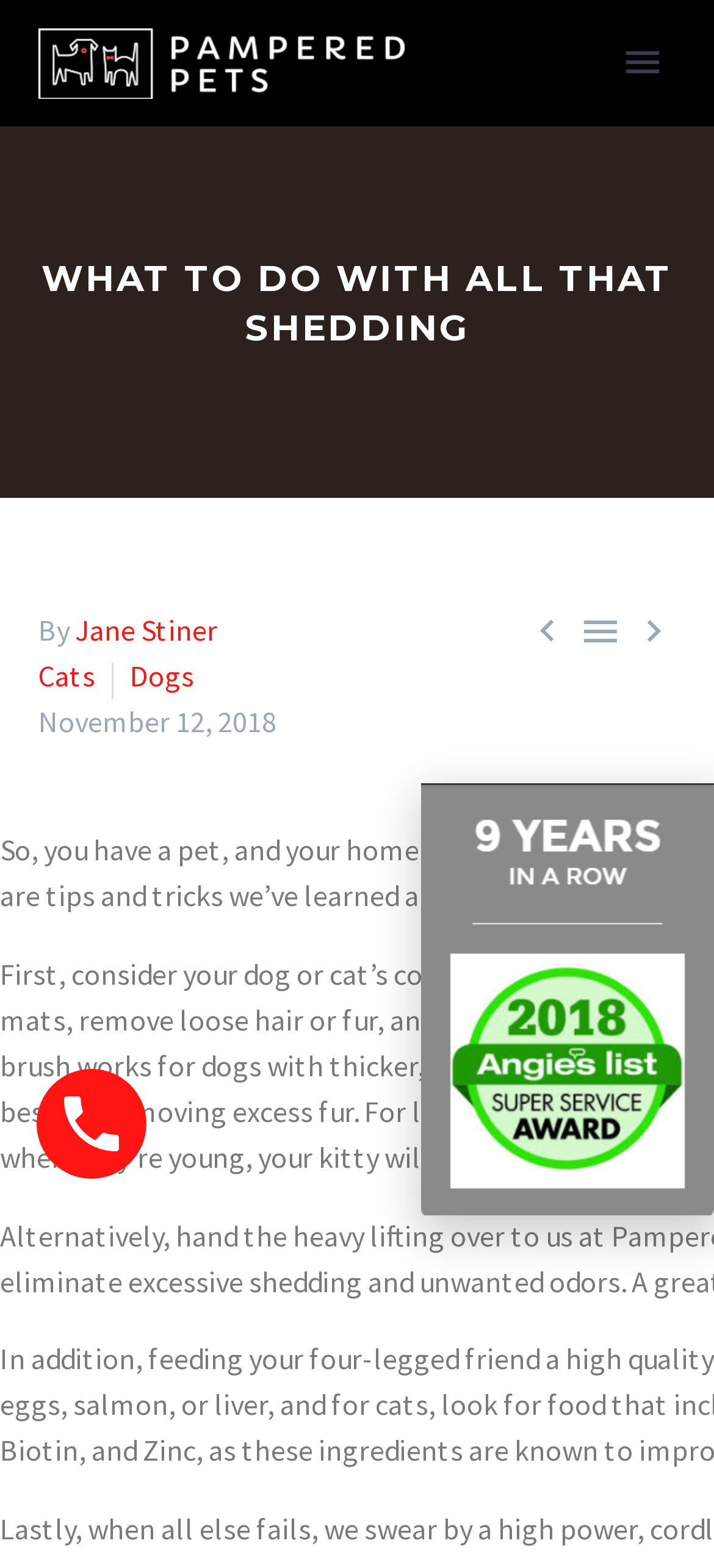Create a detailed summary of all the visual and textual information on the webpage.

This webpage is about pet care, specifically dealing with shedding. At the top, there is a logo image of "NYC Dog Walkers and Cat Sitters | Pampered Pets Manhattan" on the left, and a "Primary Menu" button on the right. Below the logo, there is a navigation menu with links to "Home", "Services", "Service Area", "About US", "FAQ", "Dog & Cat Blog", and "Contact".

The main content of the page is headed by a title "WHAT TO DO WITH ALL THAT SHEDDING". Below the title, there are navigation links to previous and next posts, with arrow icons. The author of the post, "Jane Stiner", is credited below the title, along with links to categories "Cats" and "Dogs". The post is dated "November 12, 2018".

At the bottom of the page, there is a small link on the left side, but its purpose is unclear. Overall, the page has a simple layout with a focus on the main content and easy navigation to other sections of the website.